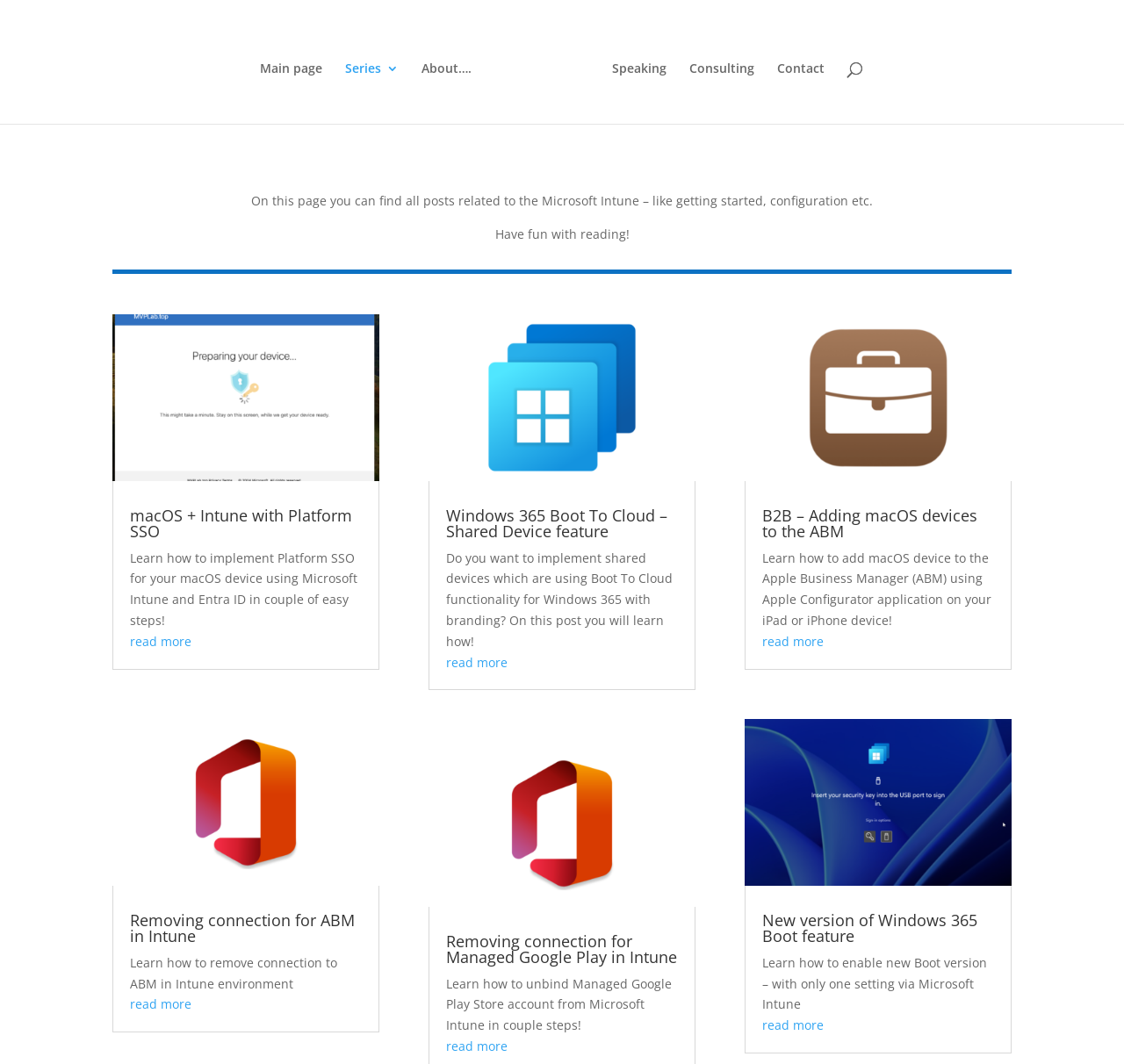Determine the bounding box coordinates of the region that needs to be clicked to achieve the task: "Read the article about 'macOS + Intune with Platform SSO'".

[0.1, 0.295, 0.337, 0.452]